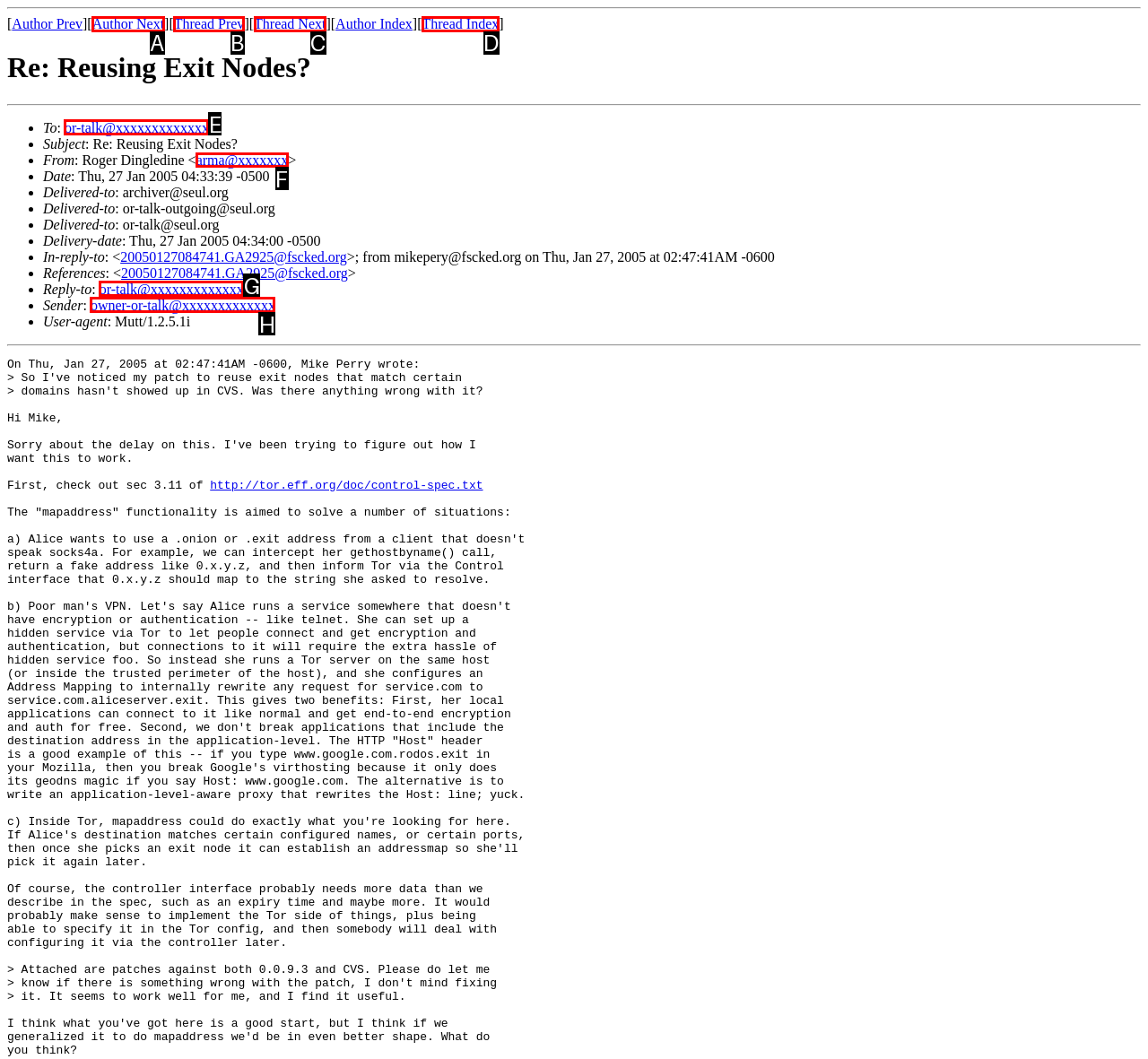Determine the letter of the UI element I should click on to complete the task: Click on the 'arma@xxxxxxx' link from the provided choices in the screenshot.

F